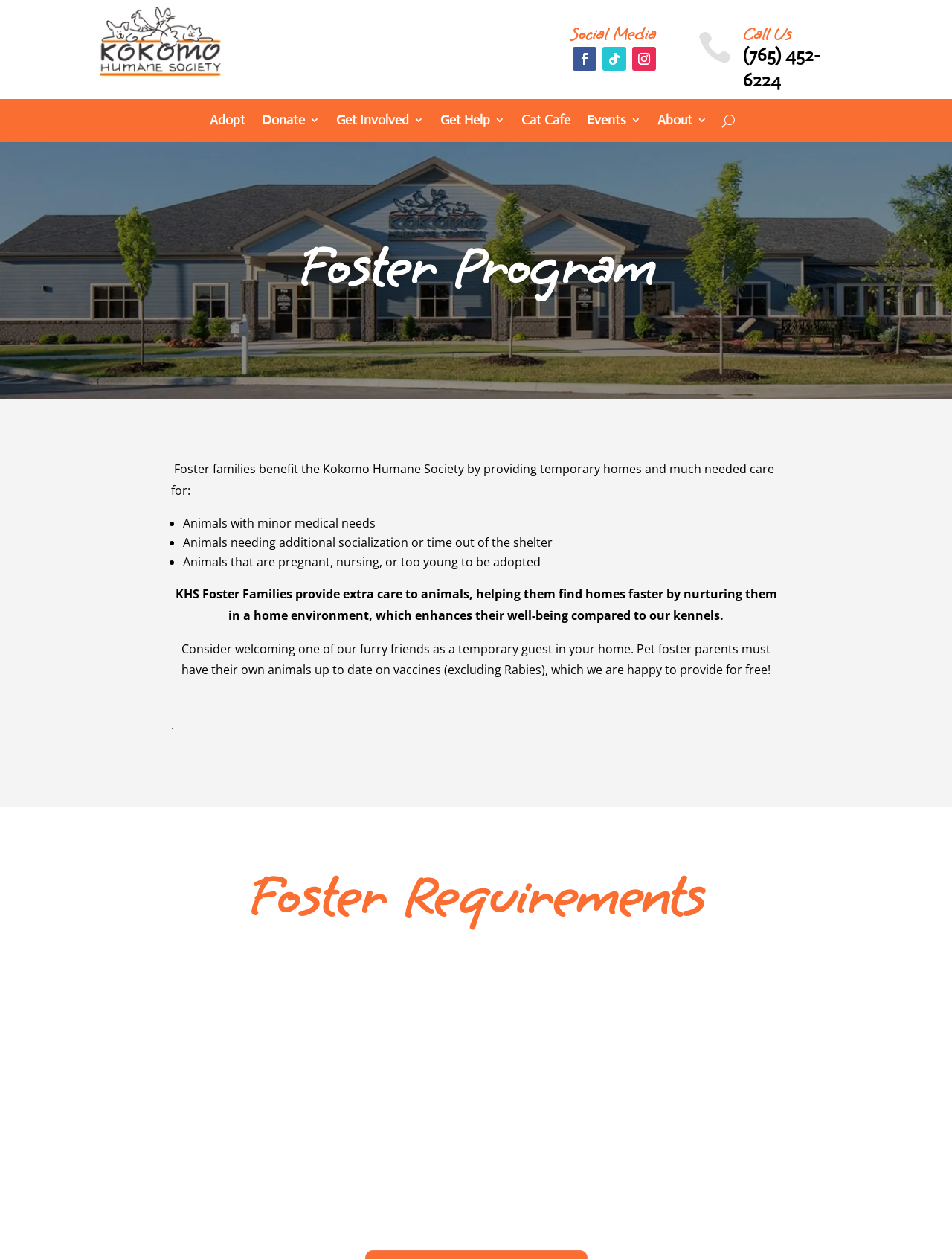Can you identify the bounding box coordinates of the clickable region needed to carry out this instruction: 'Call the phone number'? The coordinates should be four float numbers within the range of 0 to 1, stated as [left, top, right, bottom].

[0.781, 0.035, 0.862, 0.072]